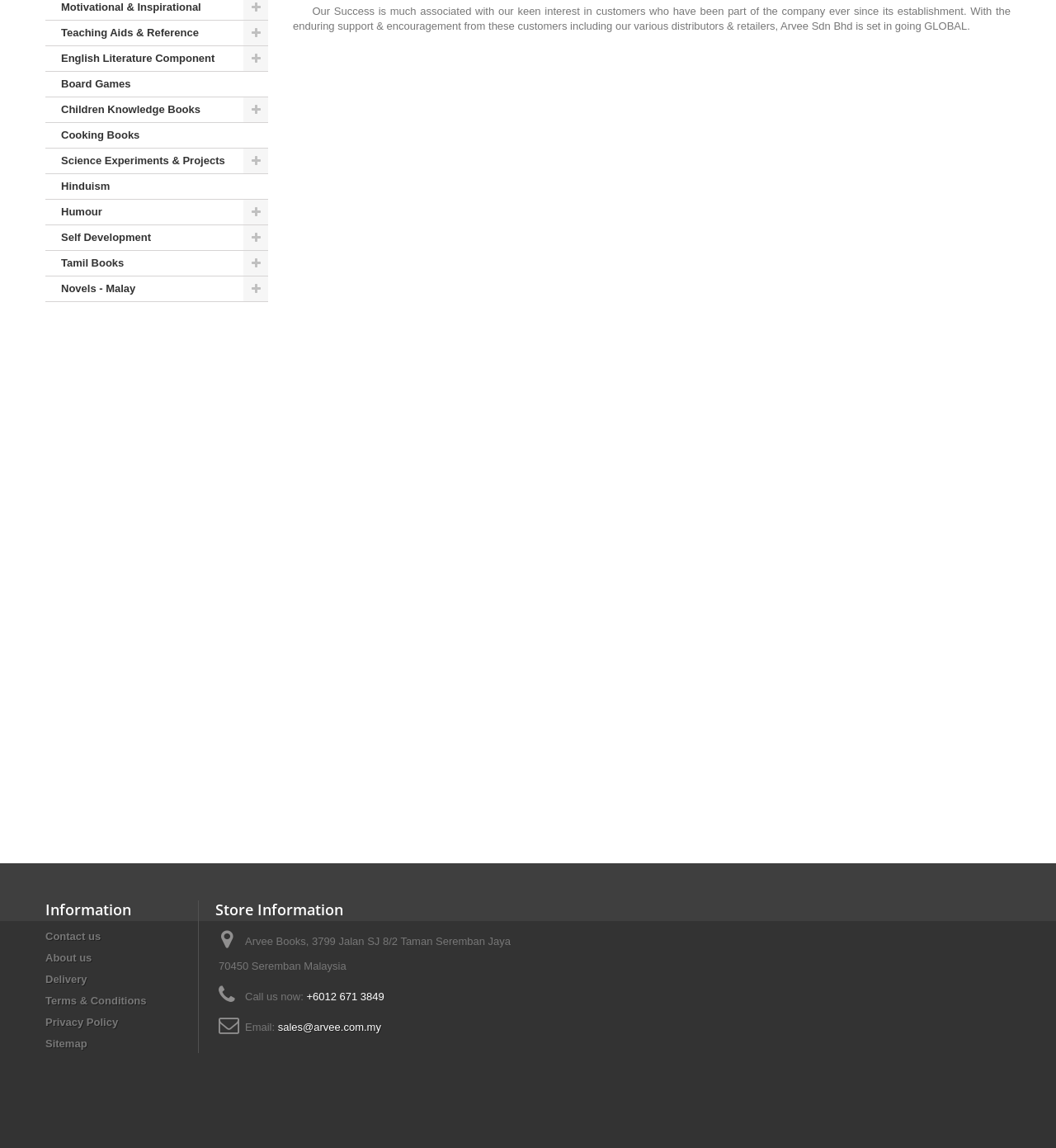Identify the coordinates of the bounding box for the element described below: "Hinduism". Return the coordinates as four float numbers between 0 and 1: [left, top, right, bottom].

[0.043, 0.152, 0.254, 0.174]